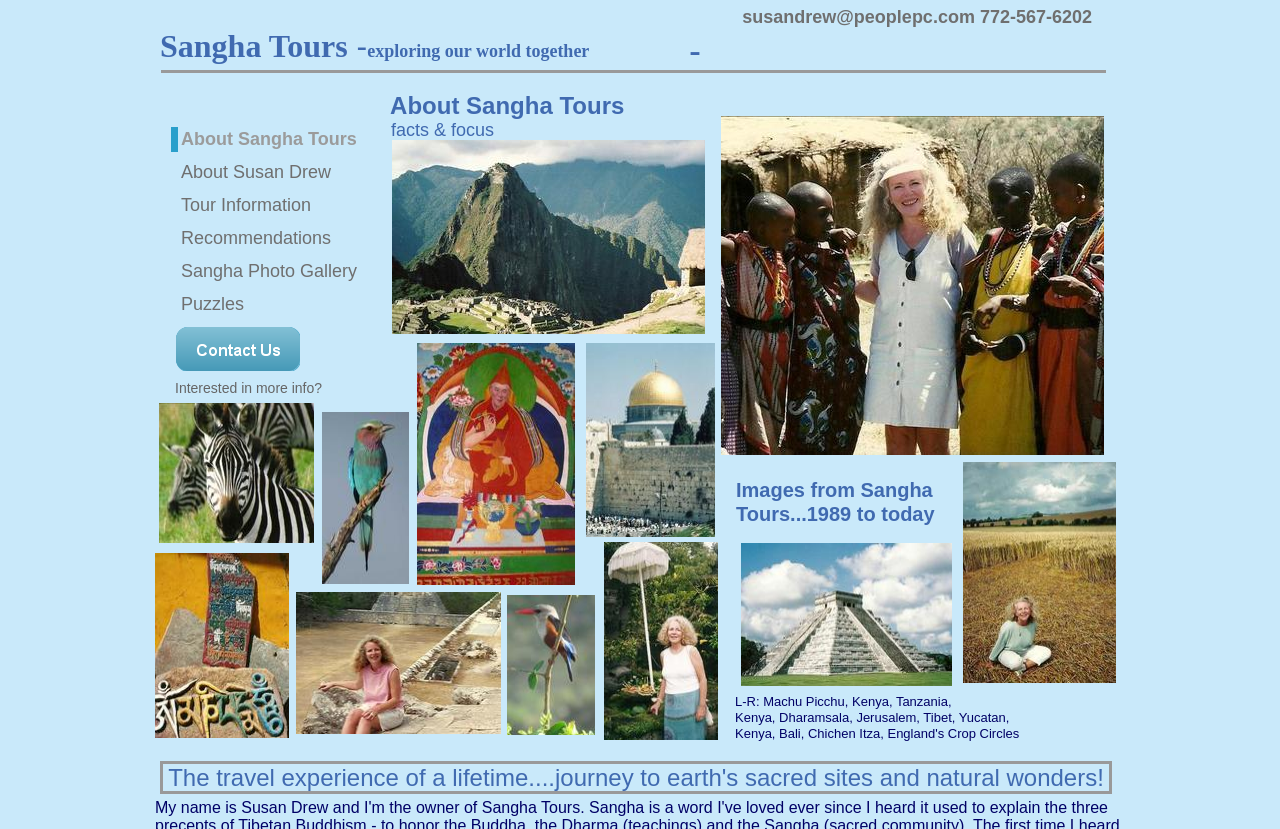What is the name of the tour company?
Based on the screenshot, answer the question with a single word or phrase.

Sangha Tours